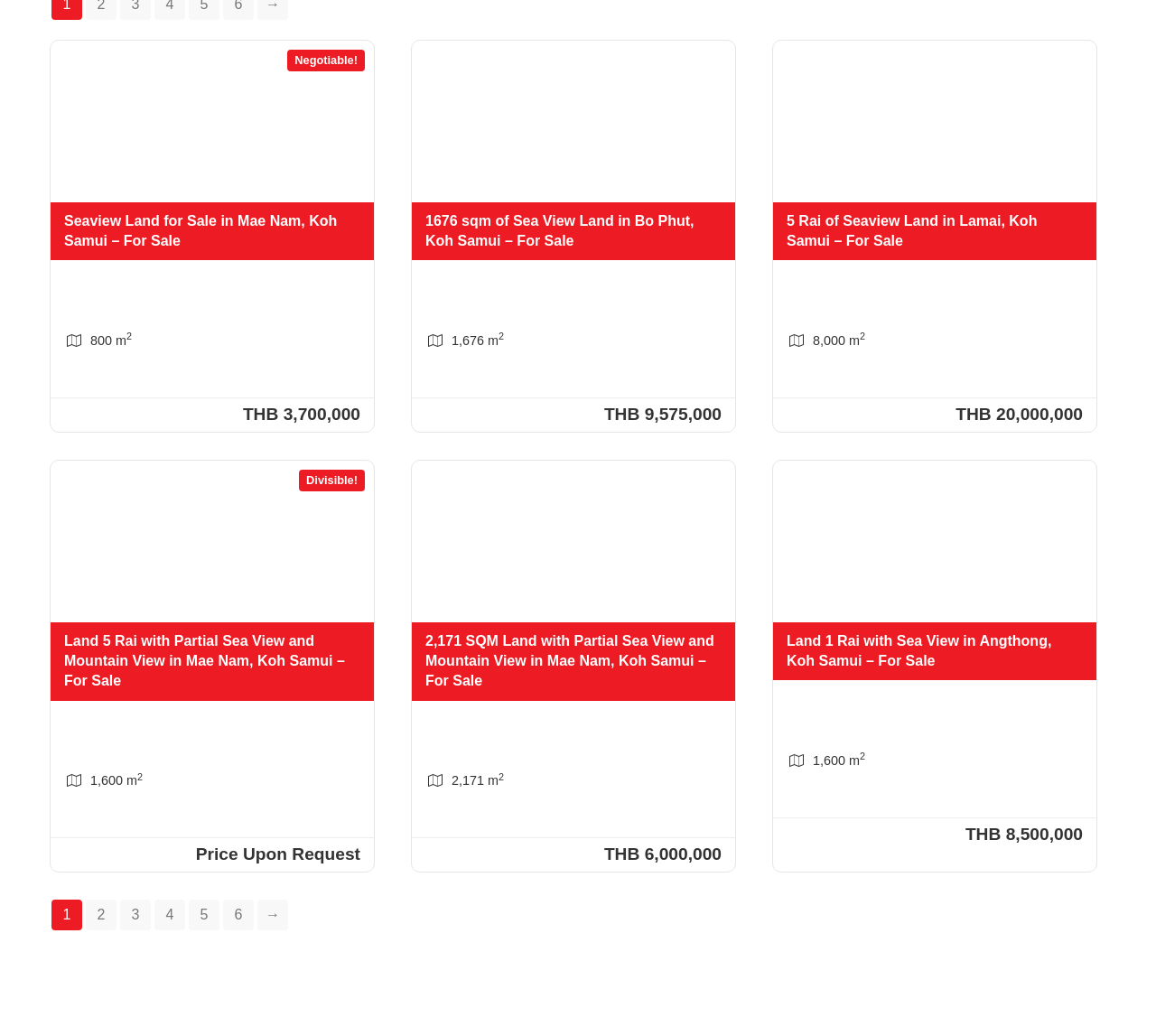With reference to the screenshot, provide a detailed response to the question below:
Is the 1 Rai land plot in Angthong divisible?

I found the answer by looking at the last land plot description, which does not mention anything about the land being divisible.